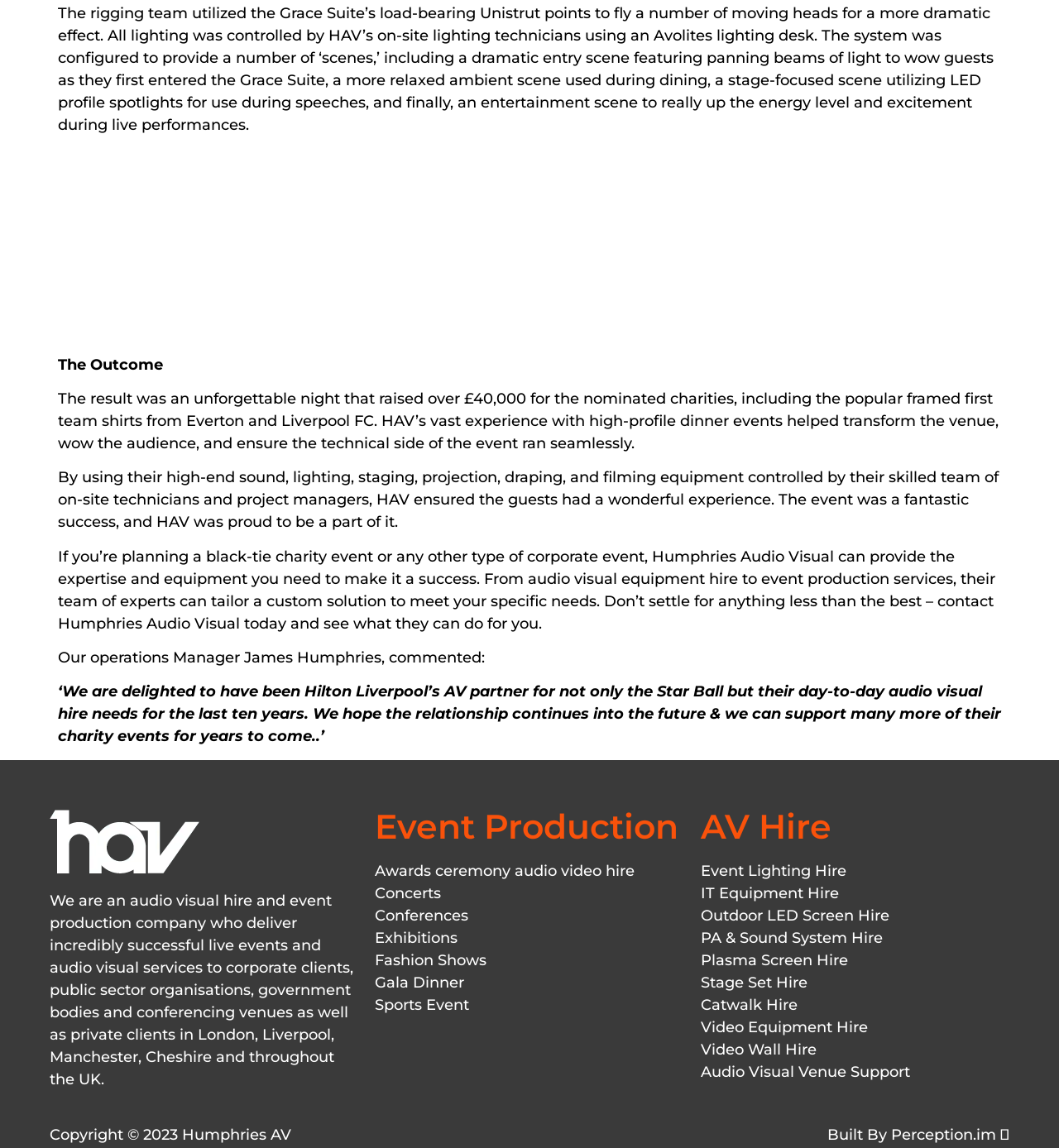Could you indicate the bounding box coordinates of the region to click in order to complete this instruction: "Click Built By Perception.im".

[0.781, 0.98, 0.953, 0.996]